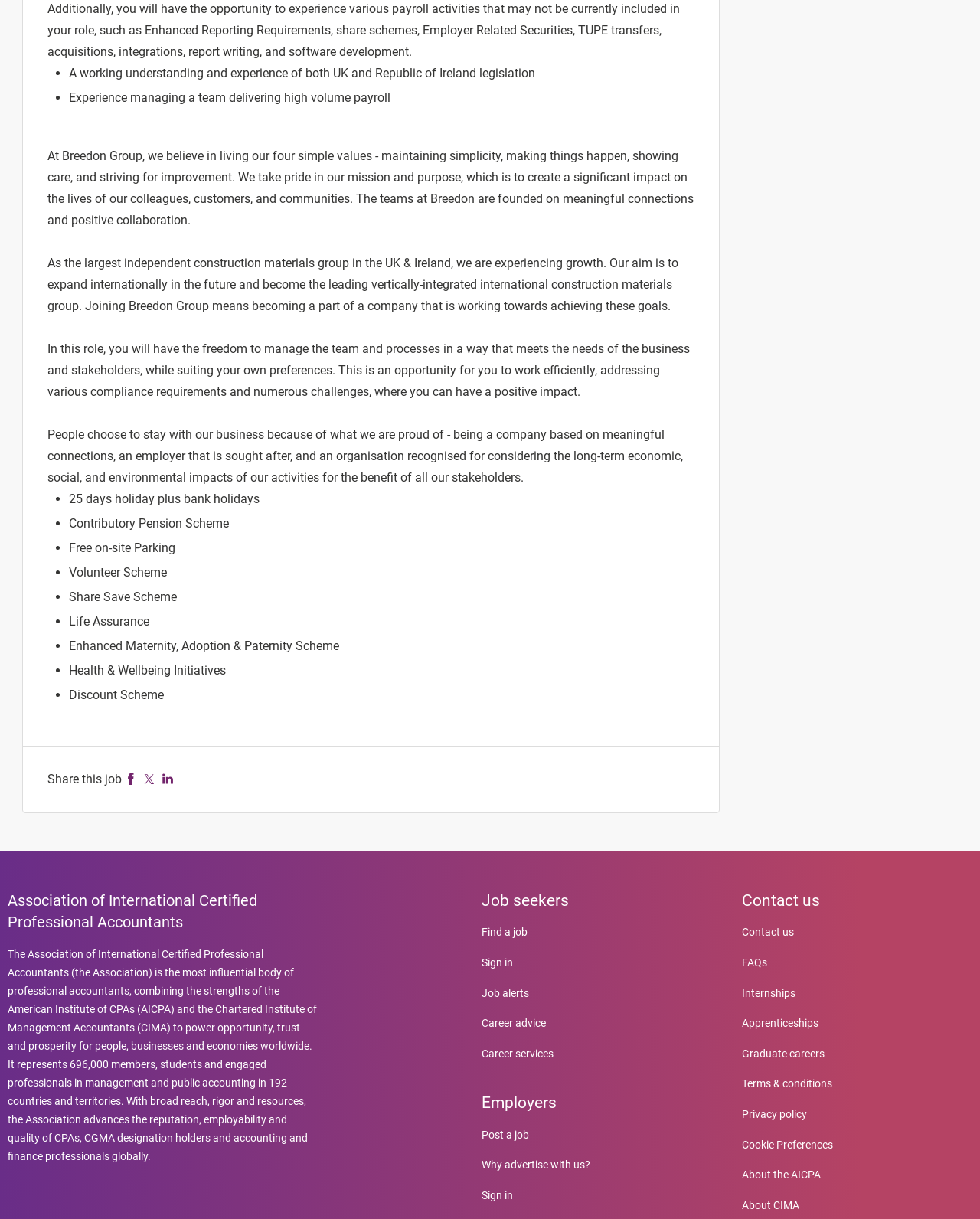Please specify the bounding box coordinates of the area that should be clicked to accomplish the following instruction: "Find a job". The coordinates should consist of four float numbers between 0 and 1, i.e., [left, top, right, bottom].

[0.491, 0.76, 0.538, 0.77]